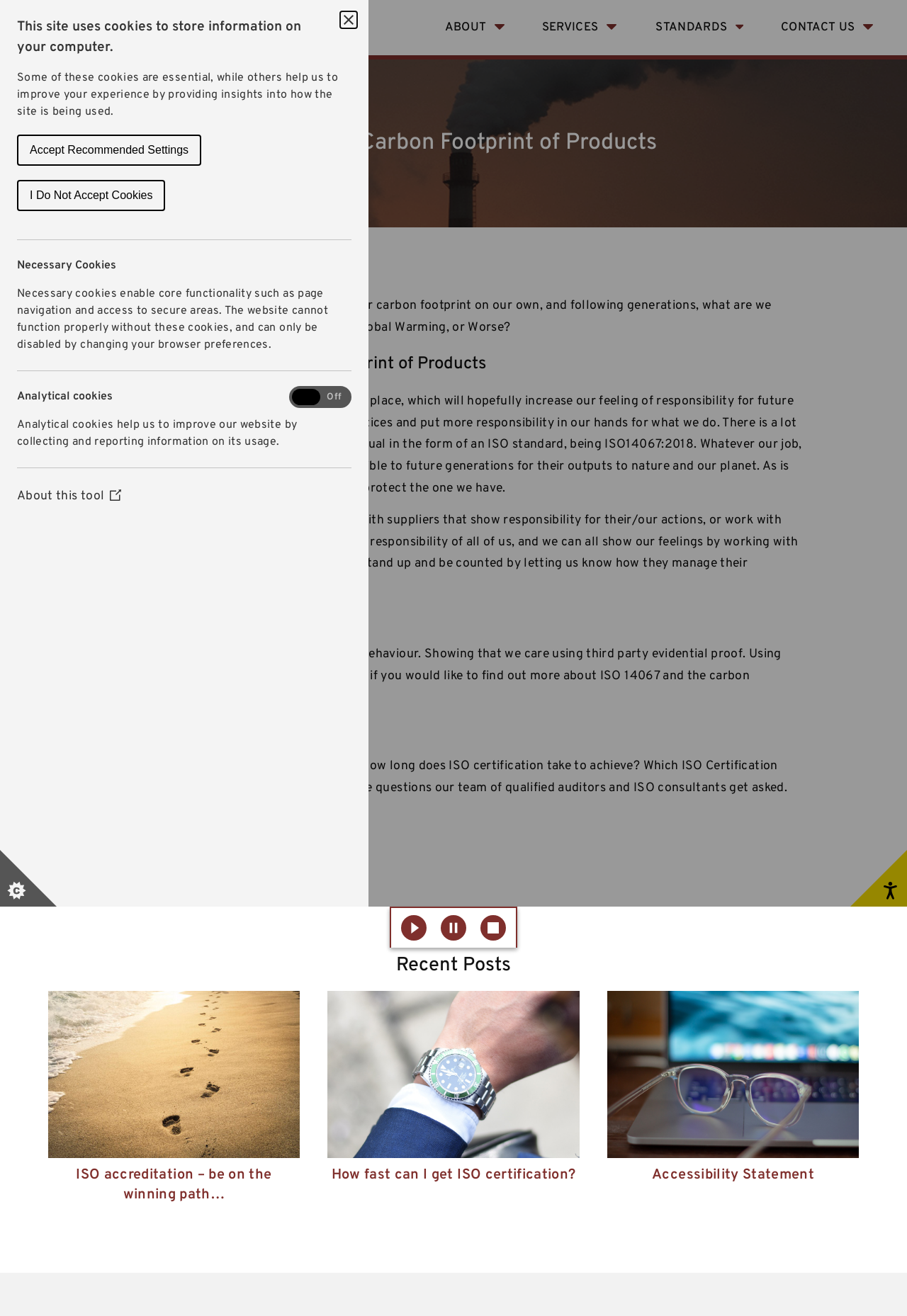Please identify the bounding box coordinates of the element on the webpage that should be clicked to follow this instruction: "Click the 'Set cookie preferences' button". The bounding box coordinates should be given as four float numbers between 0 and 1, formatted as [left, top, right, bottom].

[0.0, 0.646, 0.062, 0.689]